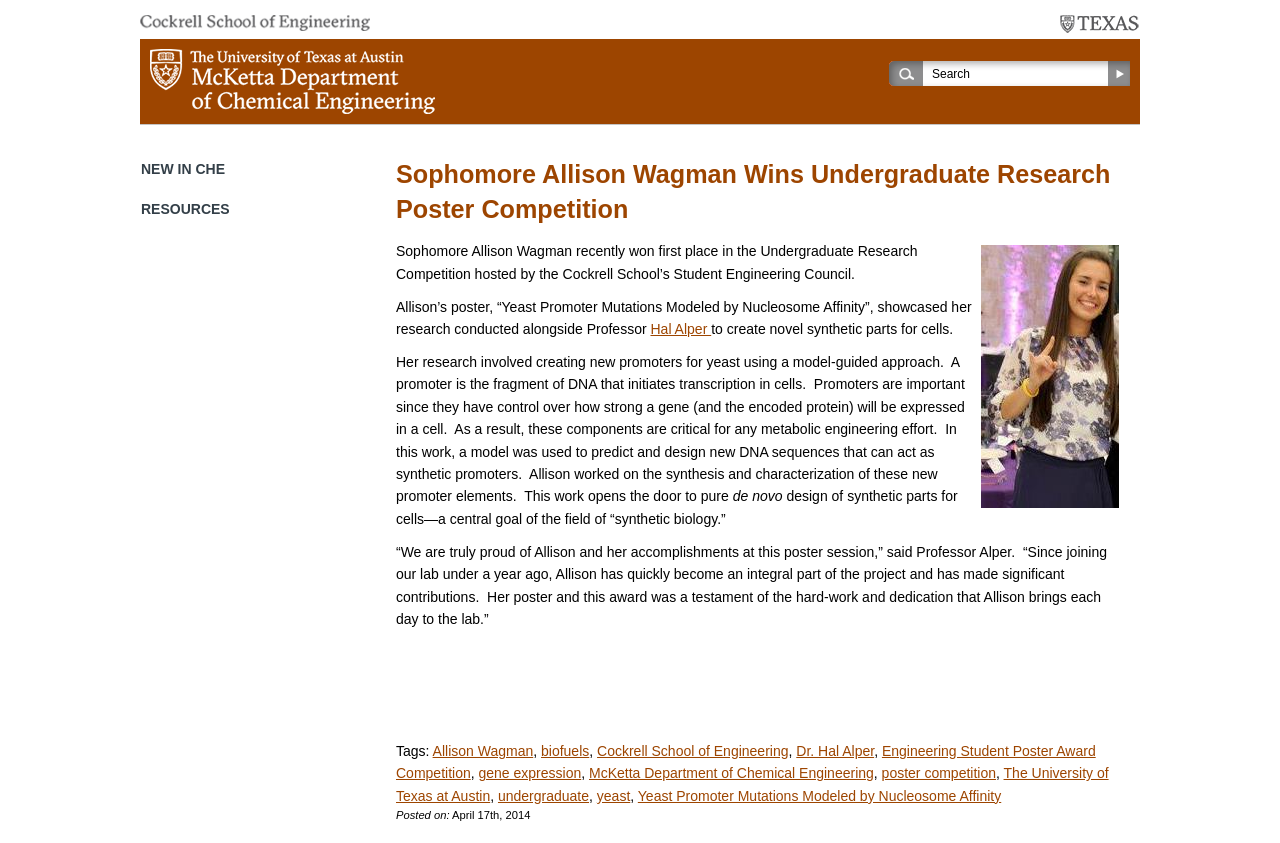Please find the bounding box coordinates of the element that needs to be clicked to perform the following instruction: "Search for something". The bounding box coordinates should be four float numbers between 0 and 1, represented as [left, top, right, bottom].

[0.728, 0.079, 0.866, 0.095]